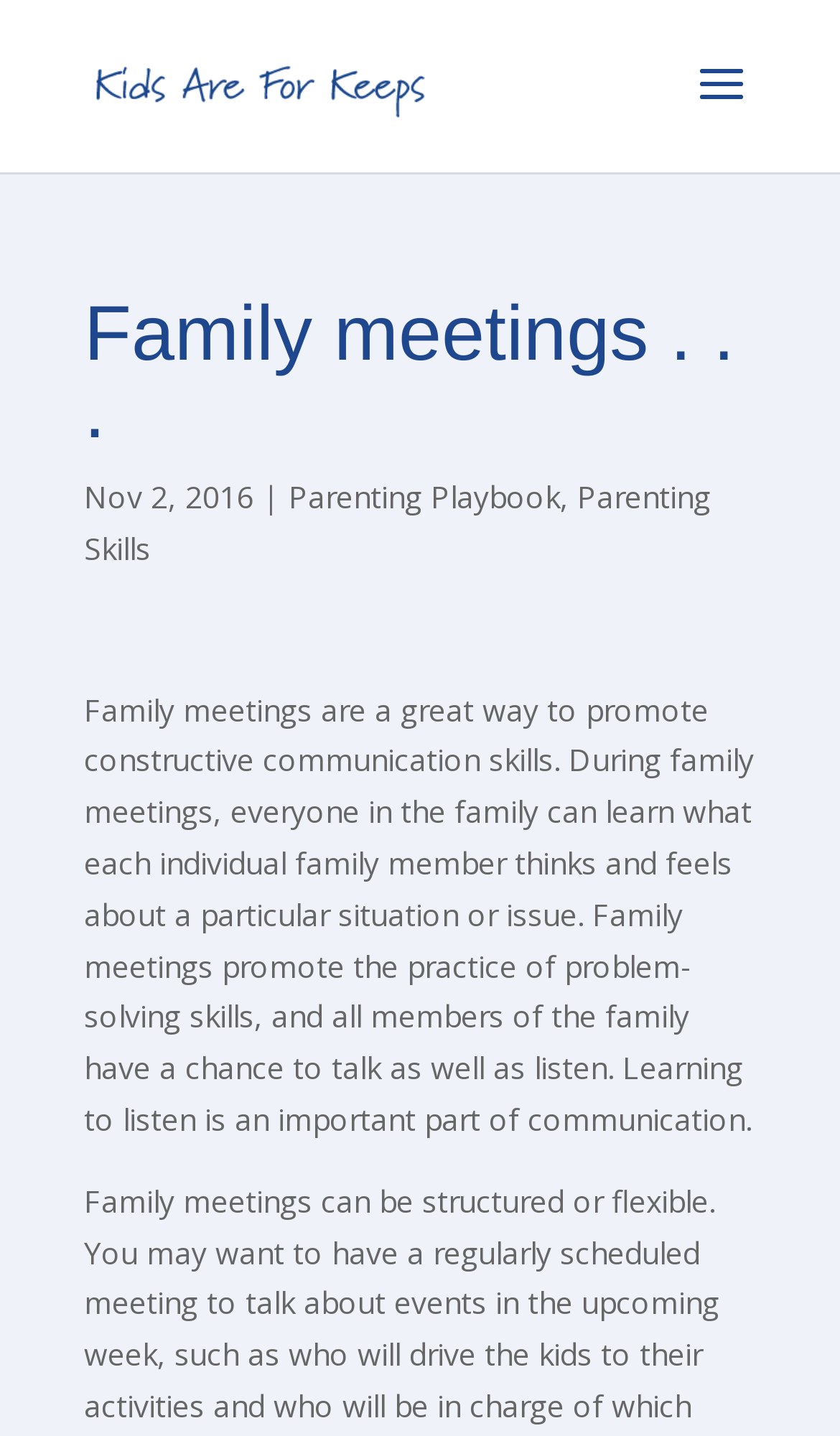Extract the text of the main heading from the webpage.

Family meetings . . .